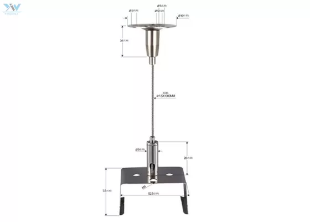What is the purpose of the adjustable cable?
Offer a detailed and exhaustive answer to the question.

The caption explains that the adjustable cable allows for height customization, making the lighting kit suitable for different ceiling types and room configurations.